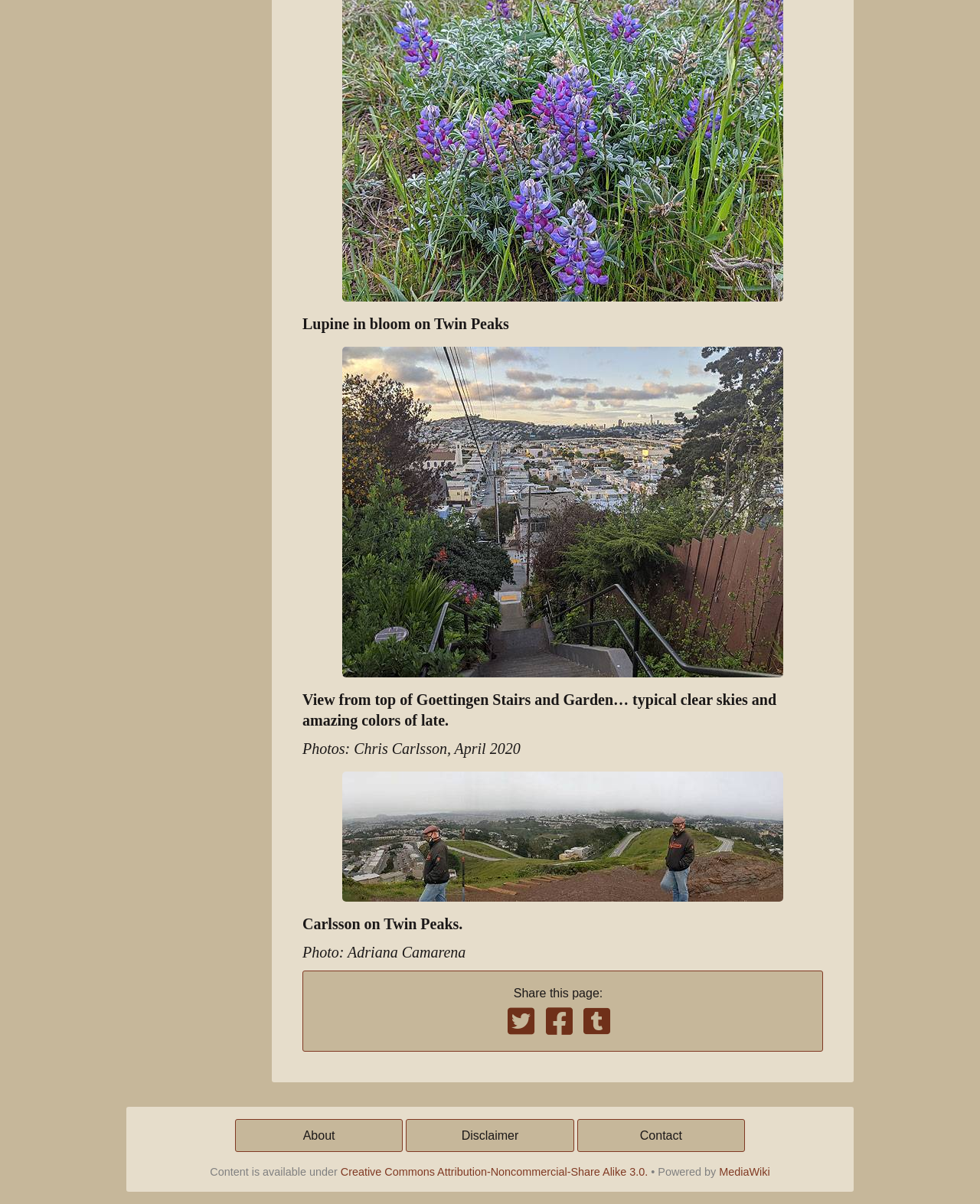Find the bounding box coordinates of the element to click in order to complete the given instruction: "View the image 'View-from-Goettingen-garden-steps 20200330 185512.jpg'."

[0.309, 0.288, 0.84, 0.562]